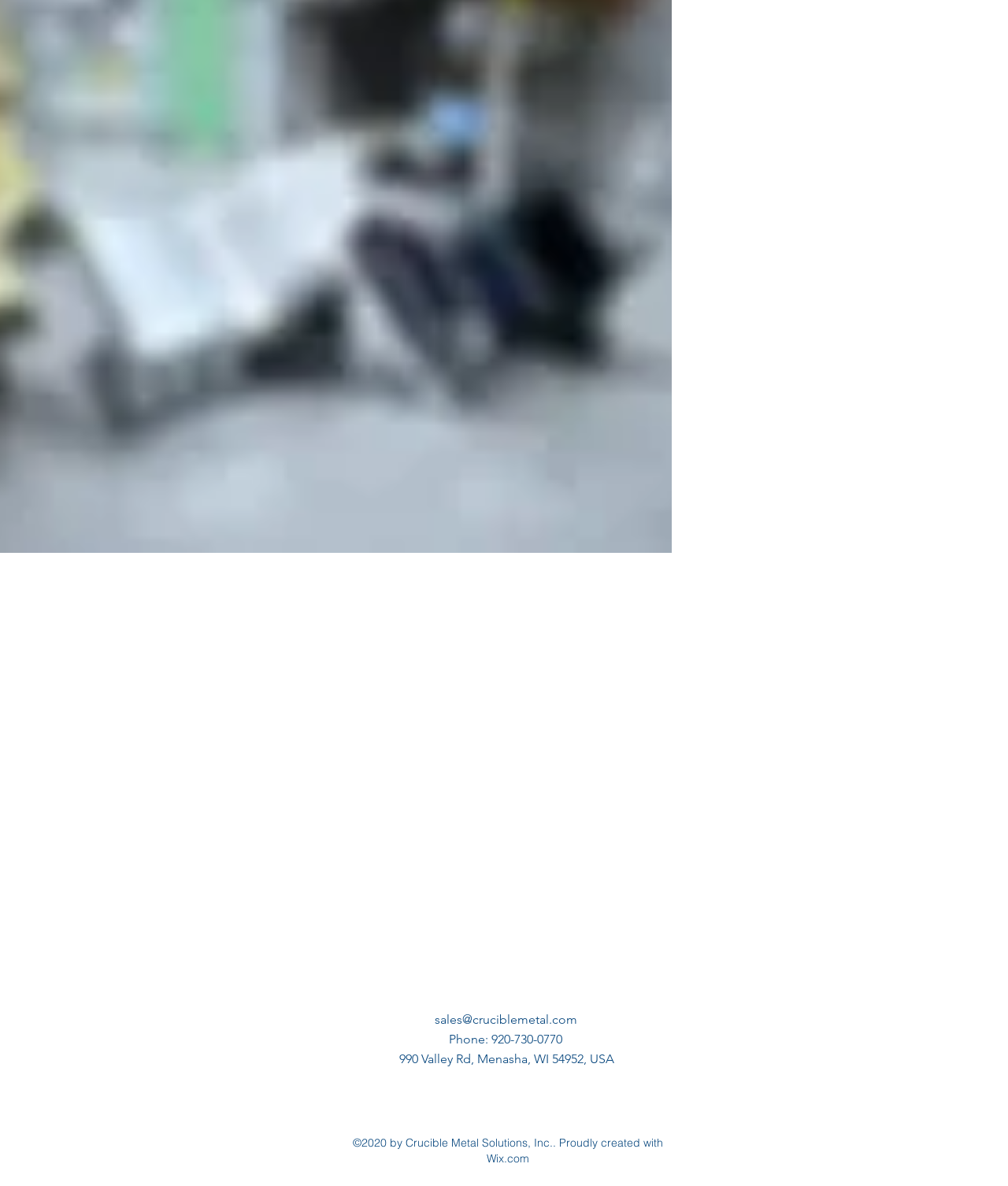What type of machining does the company offer?
Please provide a detailed answer to the question.

Based on the list of services provided on the webpage, the company offers Sinker EDM machining and CNC machining. This can be inferred from the StaticText elements with OCR text 'Sinker EDM machining' and 'CNC machining'.